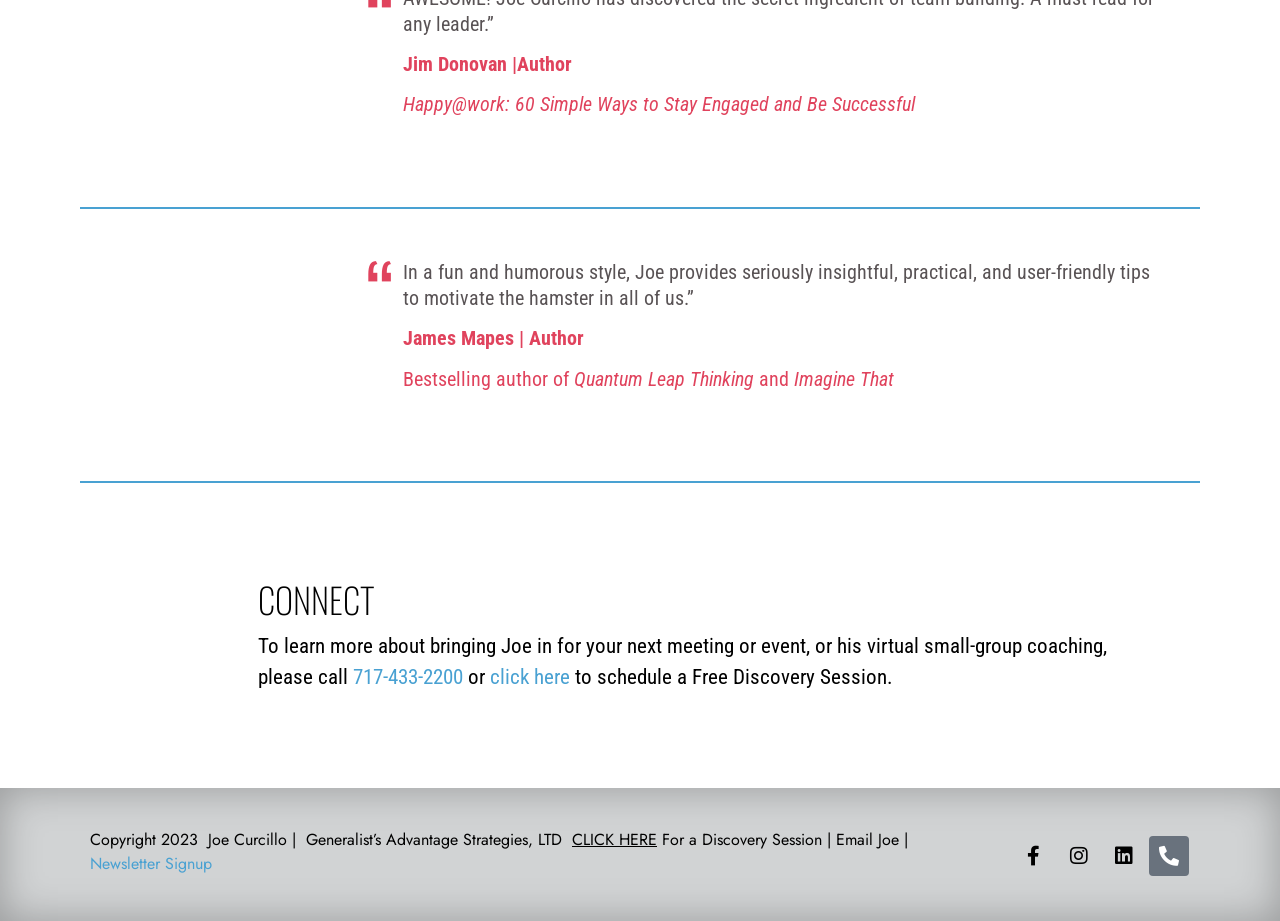Please use the details from the image to answer the following question comprehensively:
Who is the author of 'Happy@work: 60 Simple Ways to Stay Engaged and Be Successful'?

The answer can be found by looking at the StaticText element with the text 'Jim Donovan | Author' at coordinates [0.315, 0.056, 0.447, 0.083]. This element is located near the top of the page and is likely to be the author's name.